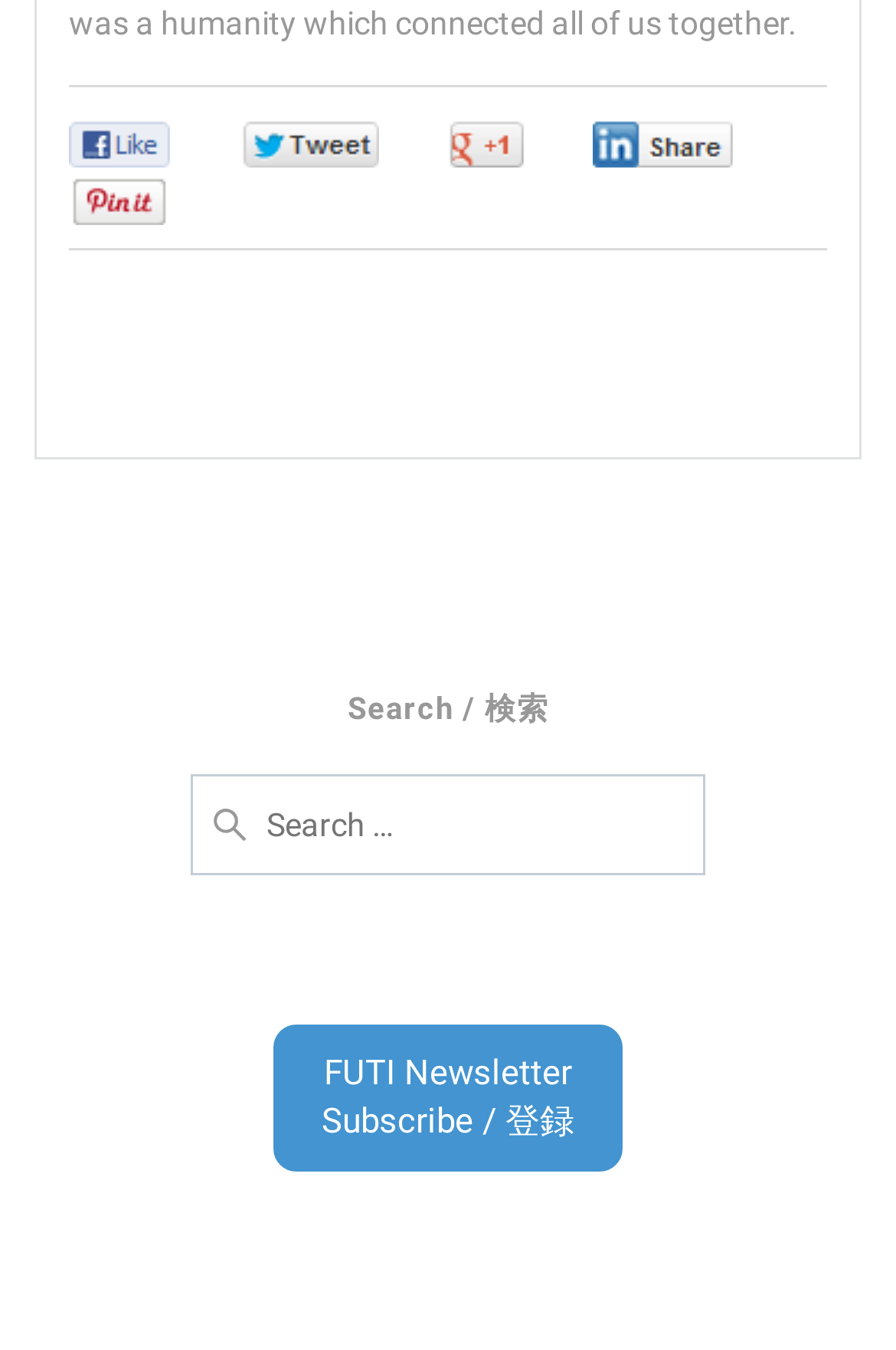Provide the bounding box coordinates of the HTML element described as: "FUTI NewsletterSubscribe / 登録". The bounding box coordinates should be four float numbers between 0 and 1, i.e., [left, top, right, bottom].

[0.305, 0.758, 0.695, 0.867]